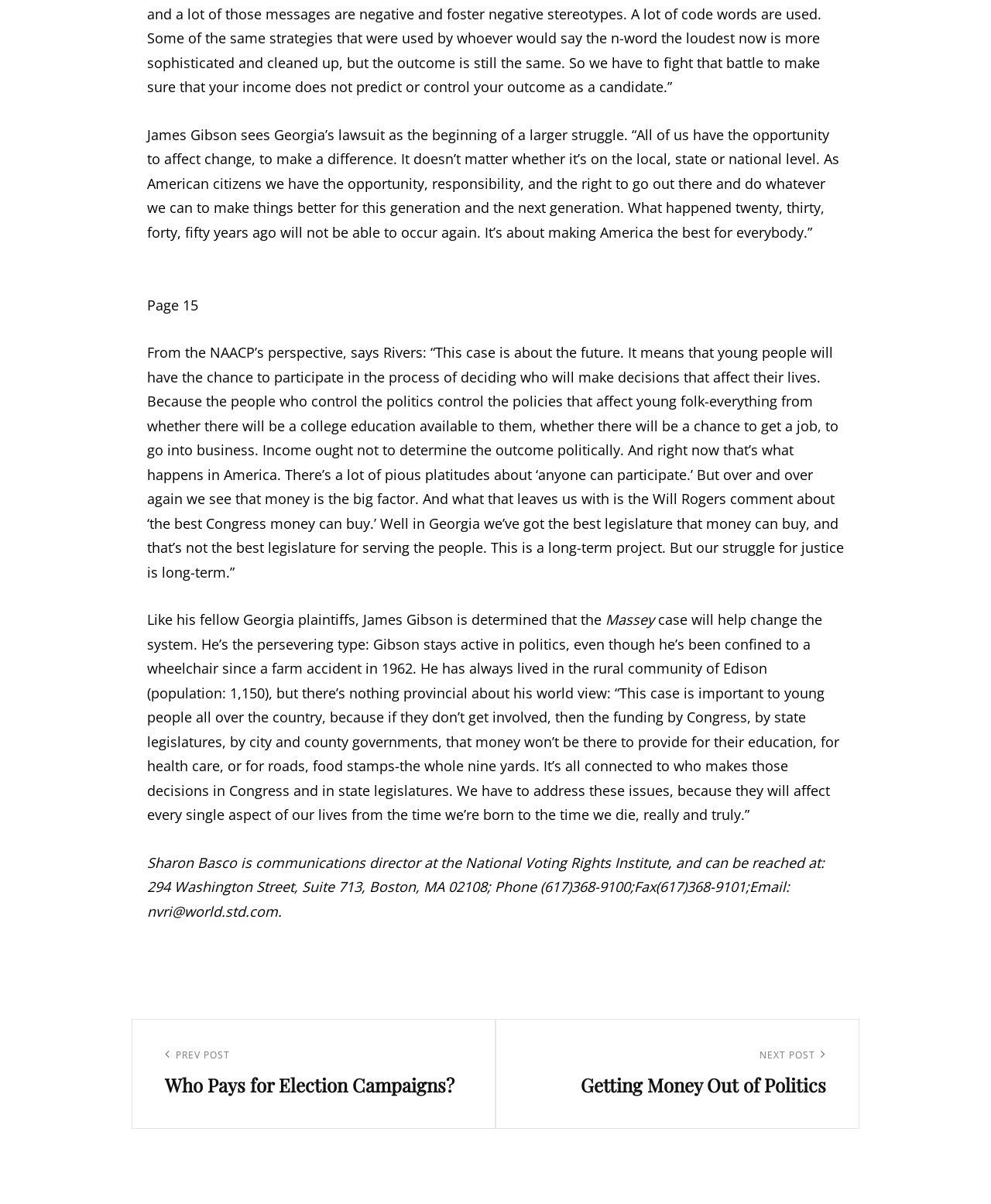What is James Gibson's perspective on making a difference?
Answer with a single word or phrase, using the screenshot for reference.

Making America the best for everybody